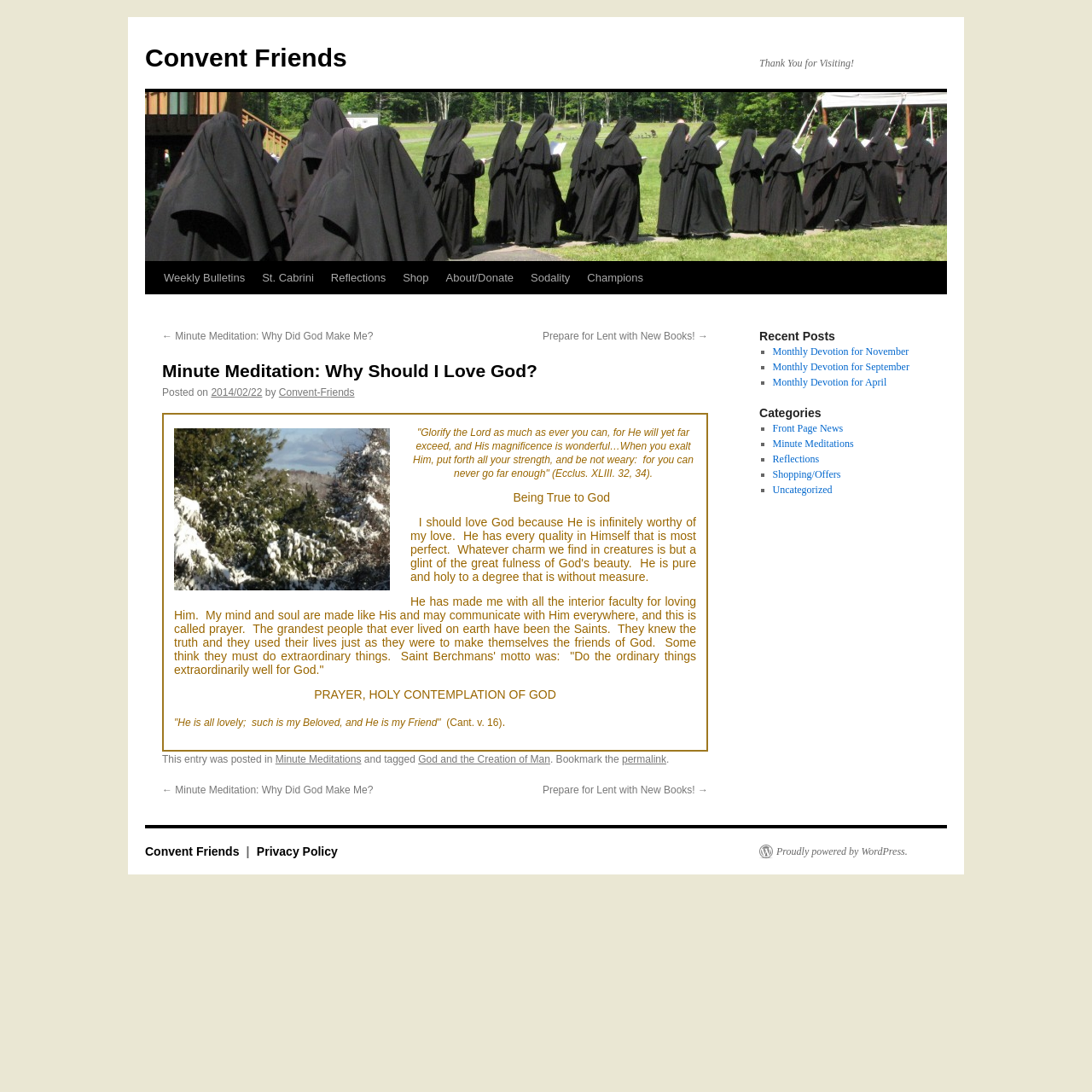Find the bounding box coordinates of the element's region that should be clicked in order to follow the given instruction: "Go to the 'About/Donate' page". The coordinates should consist of four float numbers between 0 and 1, i.e., [left, top, right, bottom].

[0.4, 0.24, 0.478, 0.27]